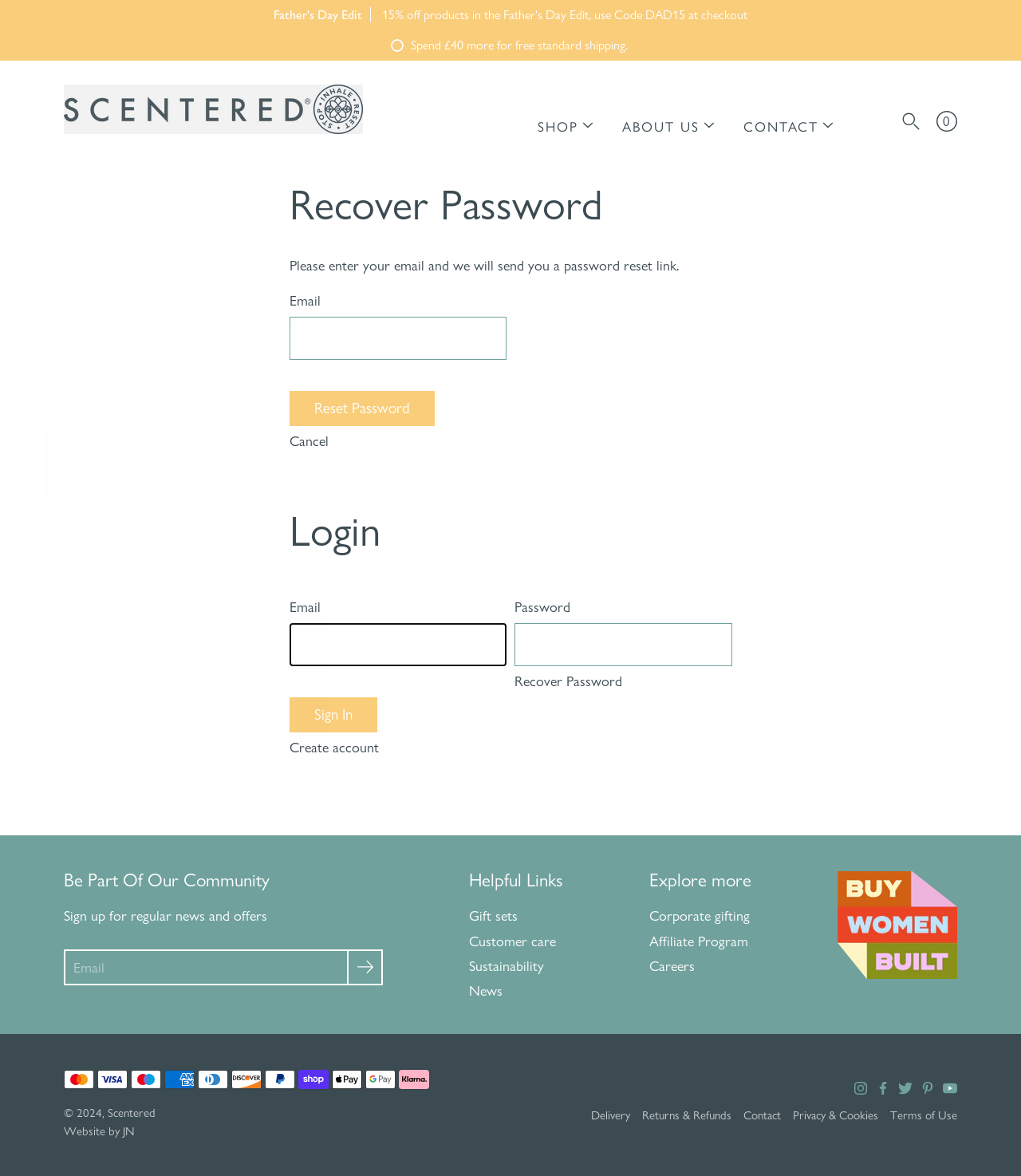Determine the bounding box coordinates of the element's region needed to click to follow the instruction: "Sign in". Provide these coordinates as four float numbers between 0 and 1, formatted as [left, top, right, bottom].

[0.283, 0.593, 0.369, 0.622]